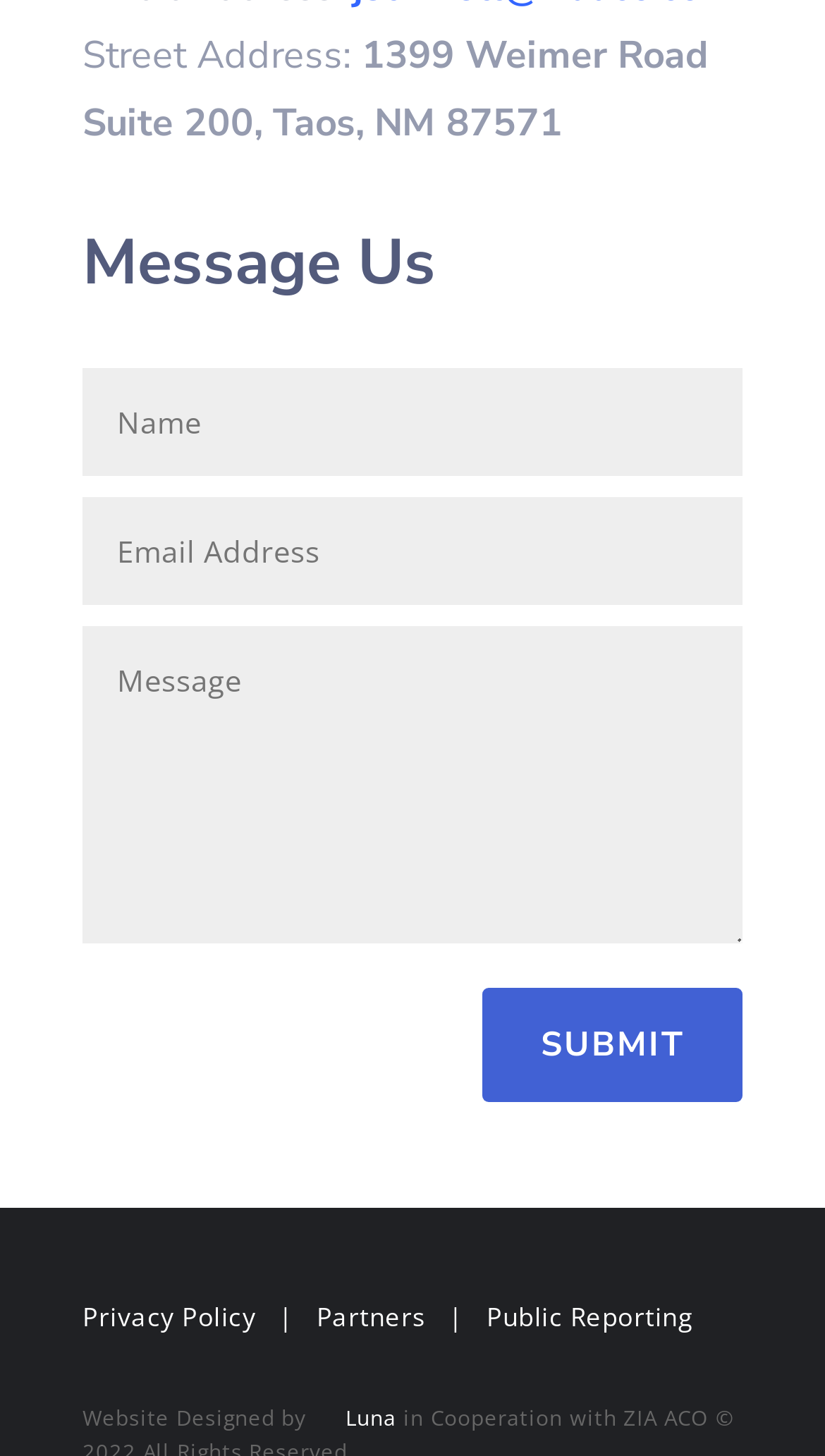Please provide a detailed answer to the question below by examining the image:
How many links are there at the bottom of the webpage?

At the bottom of the webpage, there are four links provided, which are 'Privacy Policy', 'Partners', 'Public Reporting', and the link to the website designer 'Luna Photography & Web Design Luna'.